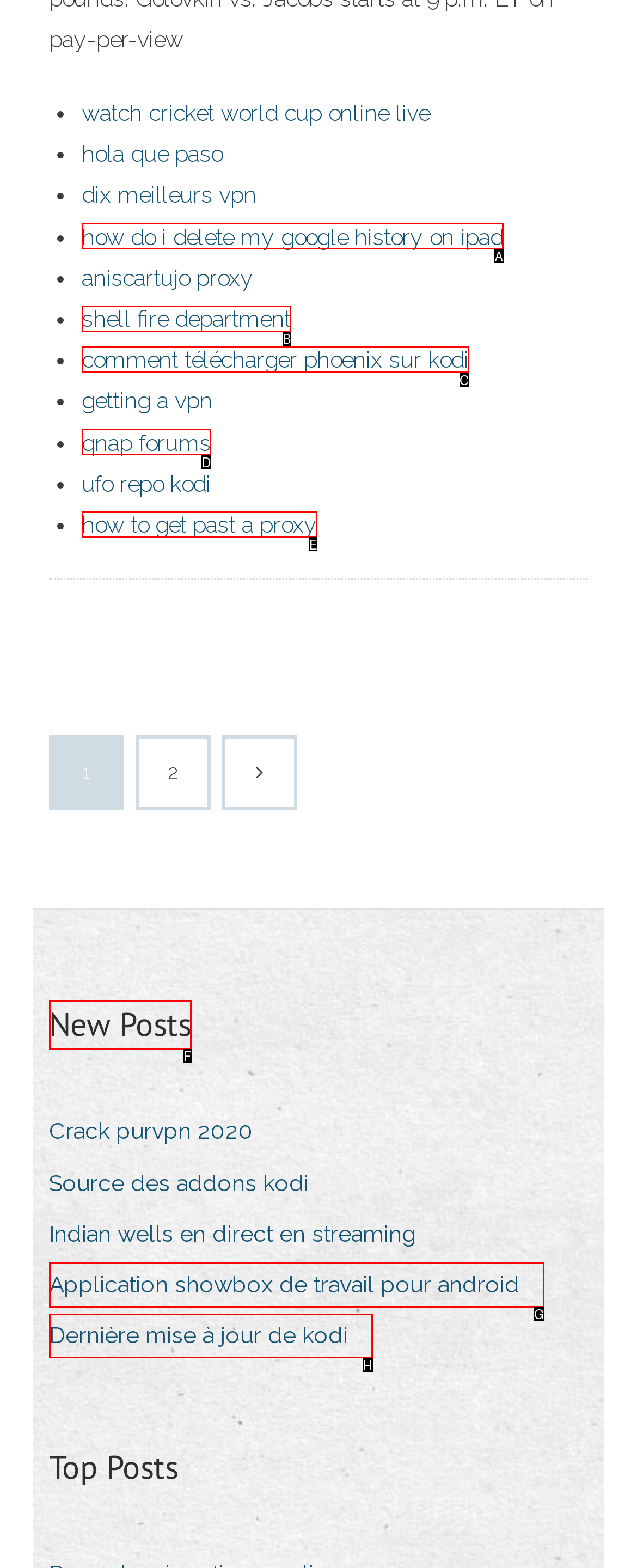Tell me which one HTML element I should click to complete the following task: go to 'New Posts' Answer with the option's letter from the given choices directly.

F